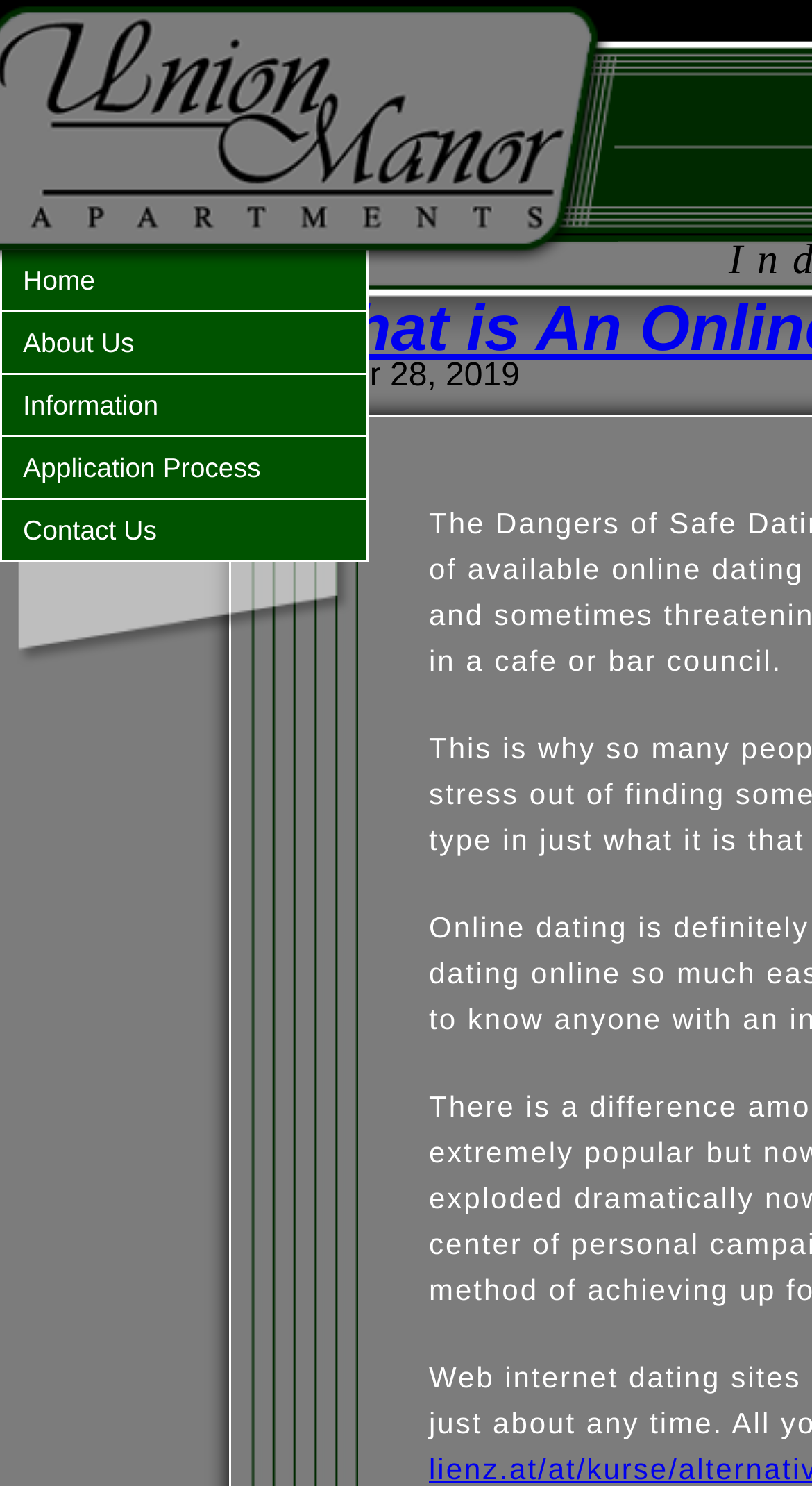Locate the bounding box of the UI element based on this description: "Information". Provide four float numbers between 0 and 1 as [left, top, right, bottom].

[0.0, 0.252, 0.454, 0.294]